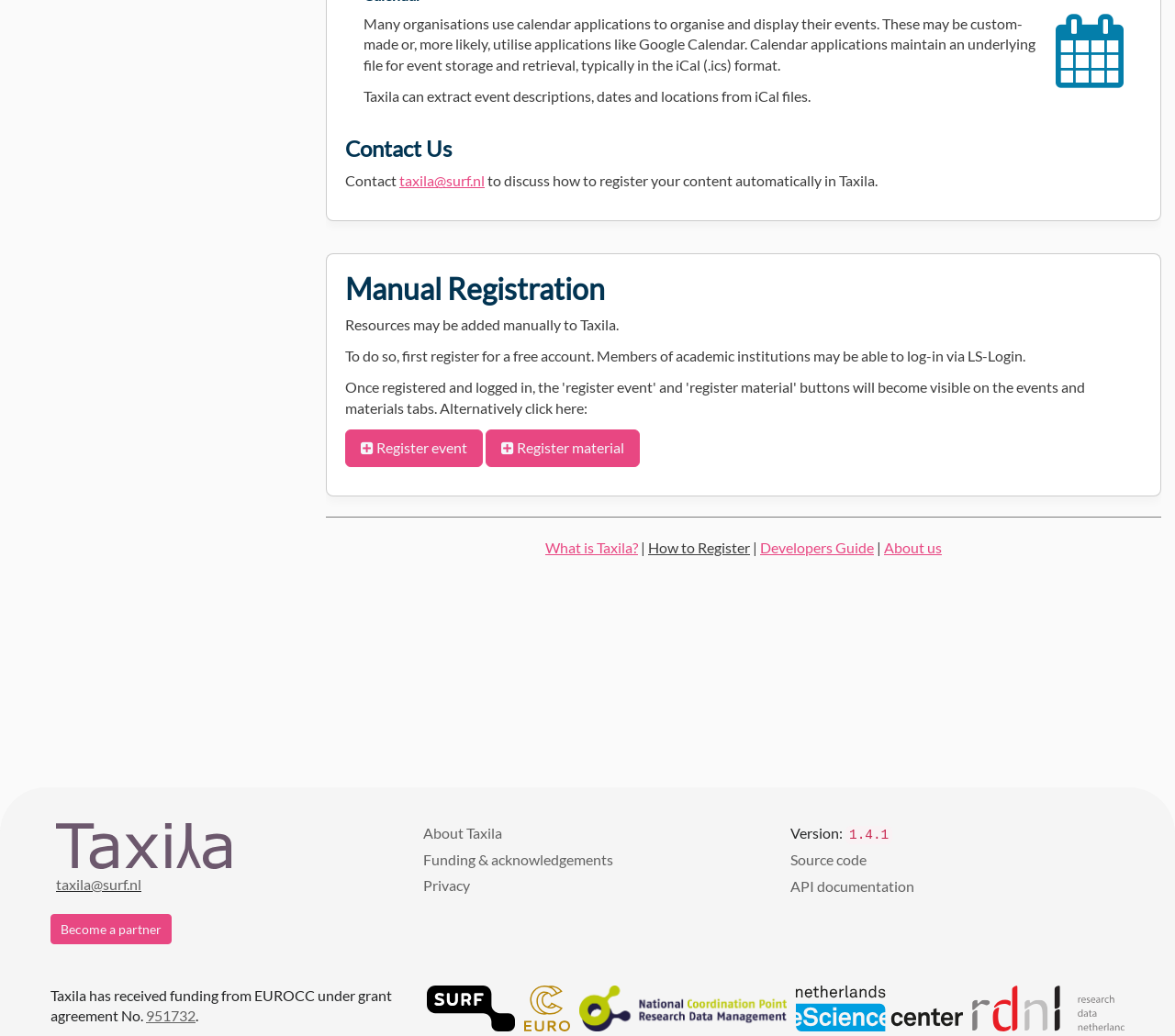Find and indicate the bounding box coordinates of the region you should select to follow the given instruction: "View API documentation".

[0.673, 0.847, 0.778, 0.864]